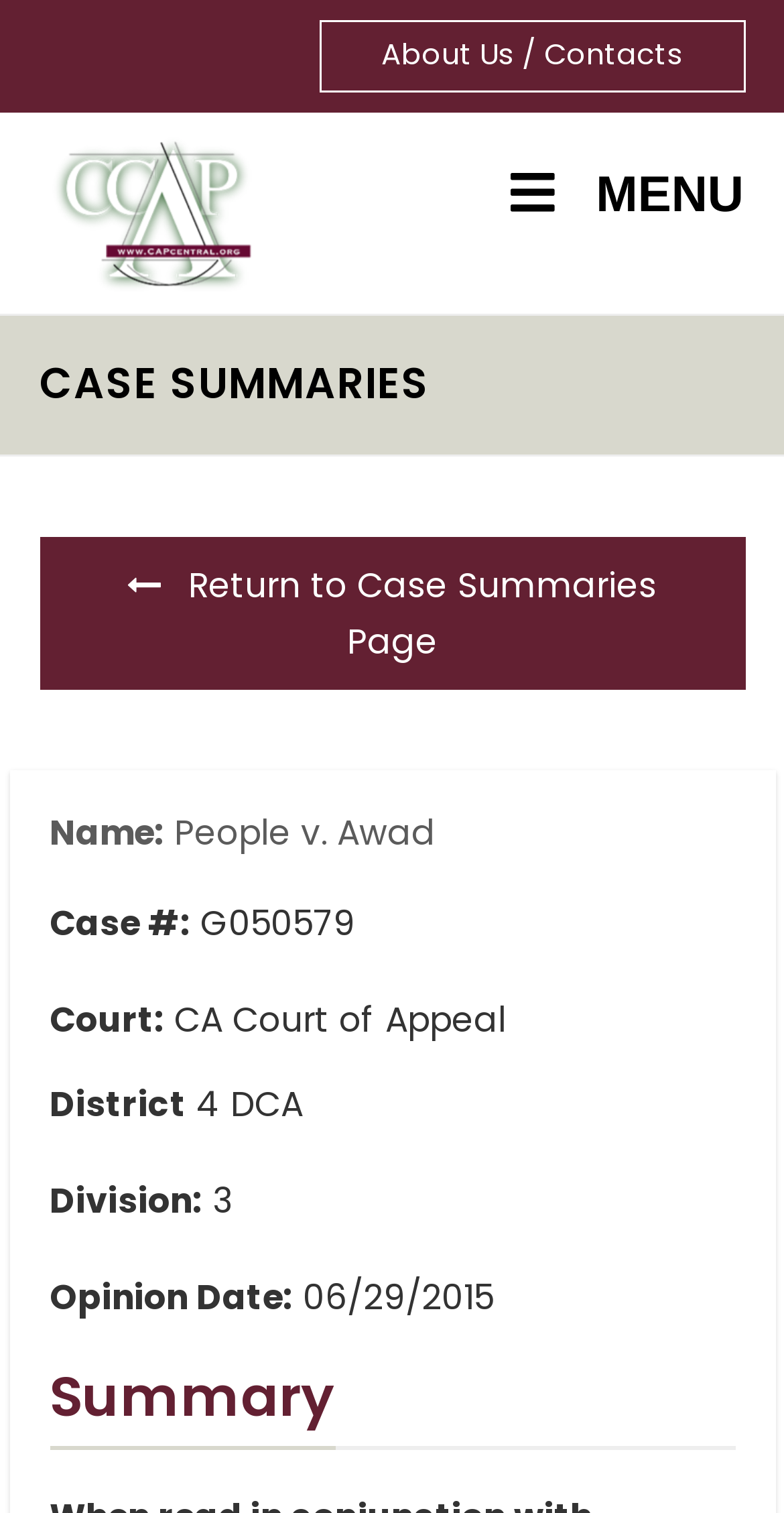What is the case name?
Answer the question with a detailed and thorough explanation.

I found the case name by looking at the static text element that says 'Name:' and its corresponding value 'People v. Awad'.